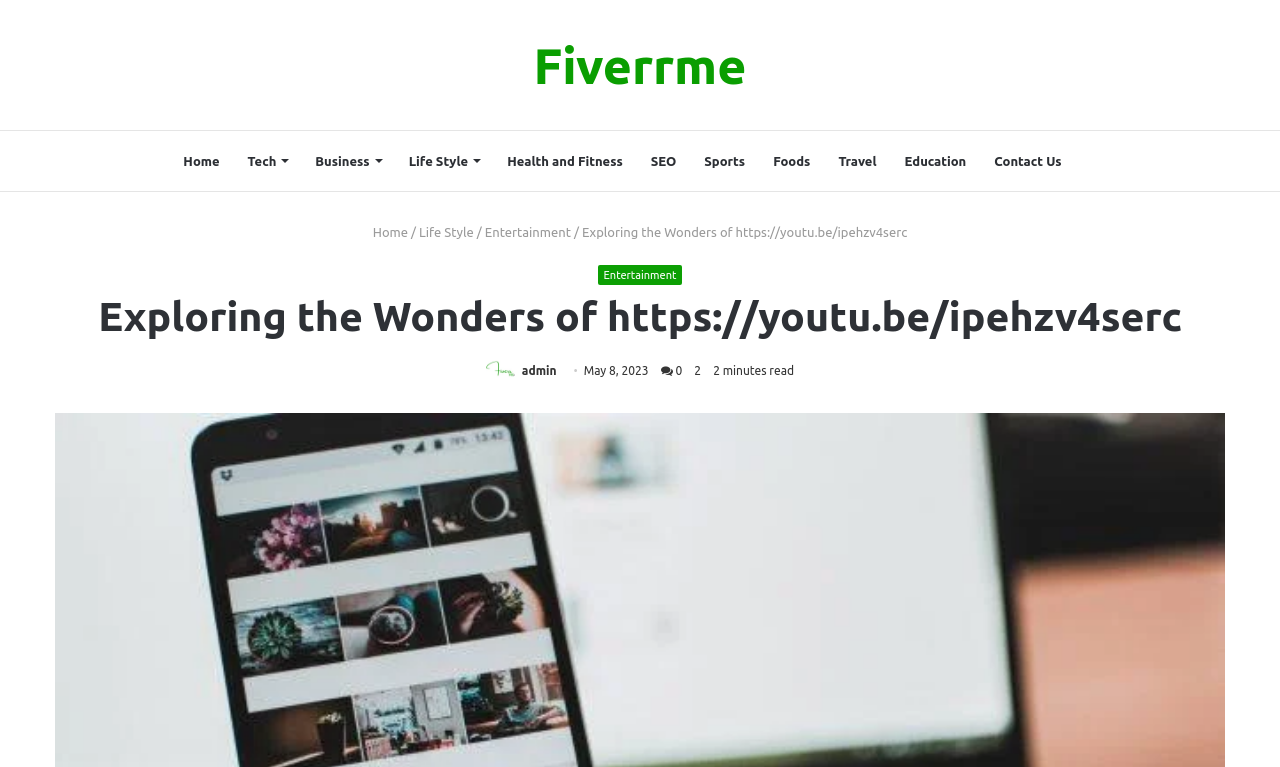From the screenshot, find the bounding box of the UI element matching this description: "Contact Us". Supply the bounding box coordinates in the form [left, top, right, bottom], each a float between 0 and 1.

[0.766, 0.171, 0.84, 0.249]